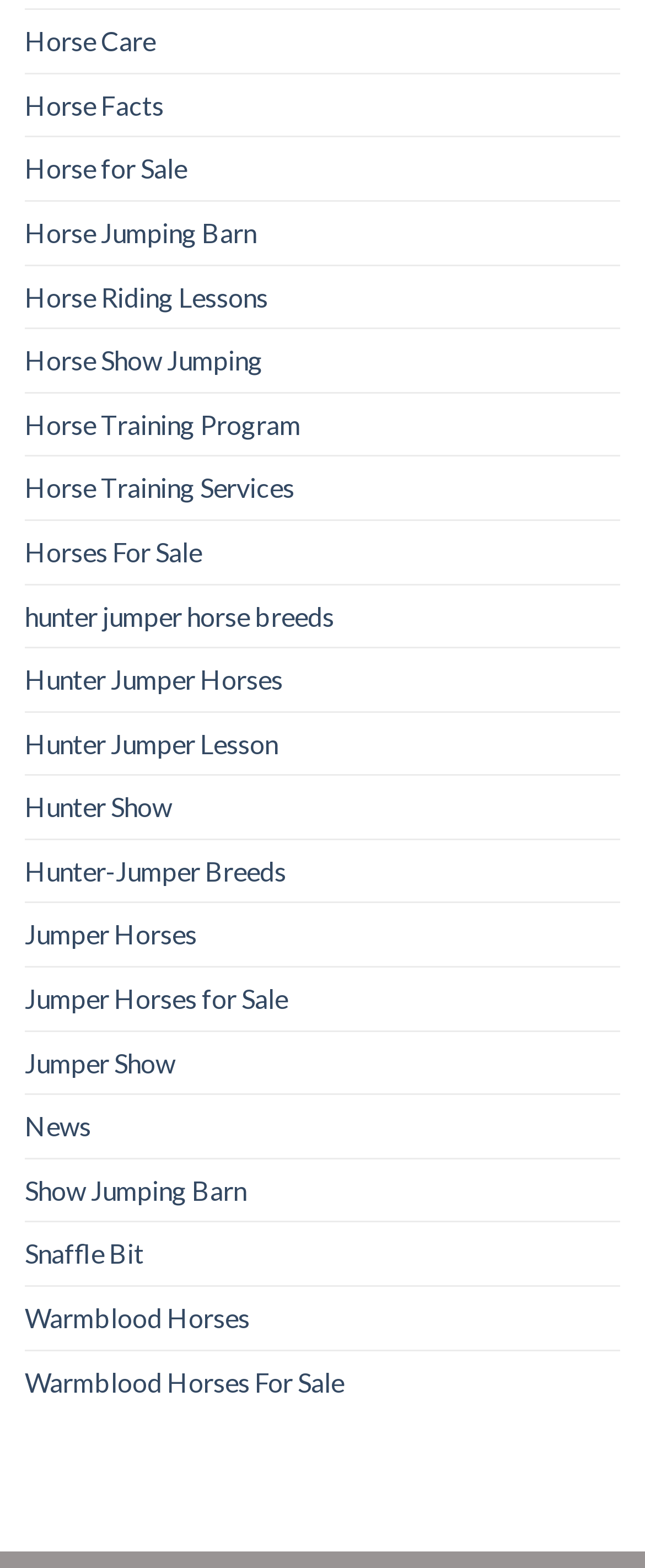Please identify the bounding box coordinates of the clickable element to fulfill the following instruction: "Get news updates". The coordinates should be four float numbers between 0 and 1, i.e., [left, top, right, bottom].

[0.038, 0.699, 0.141, 0.738]